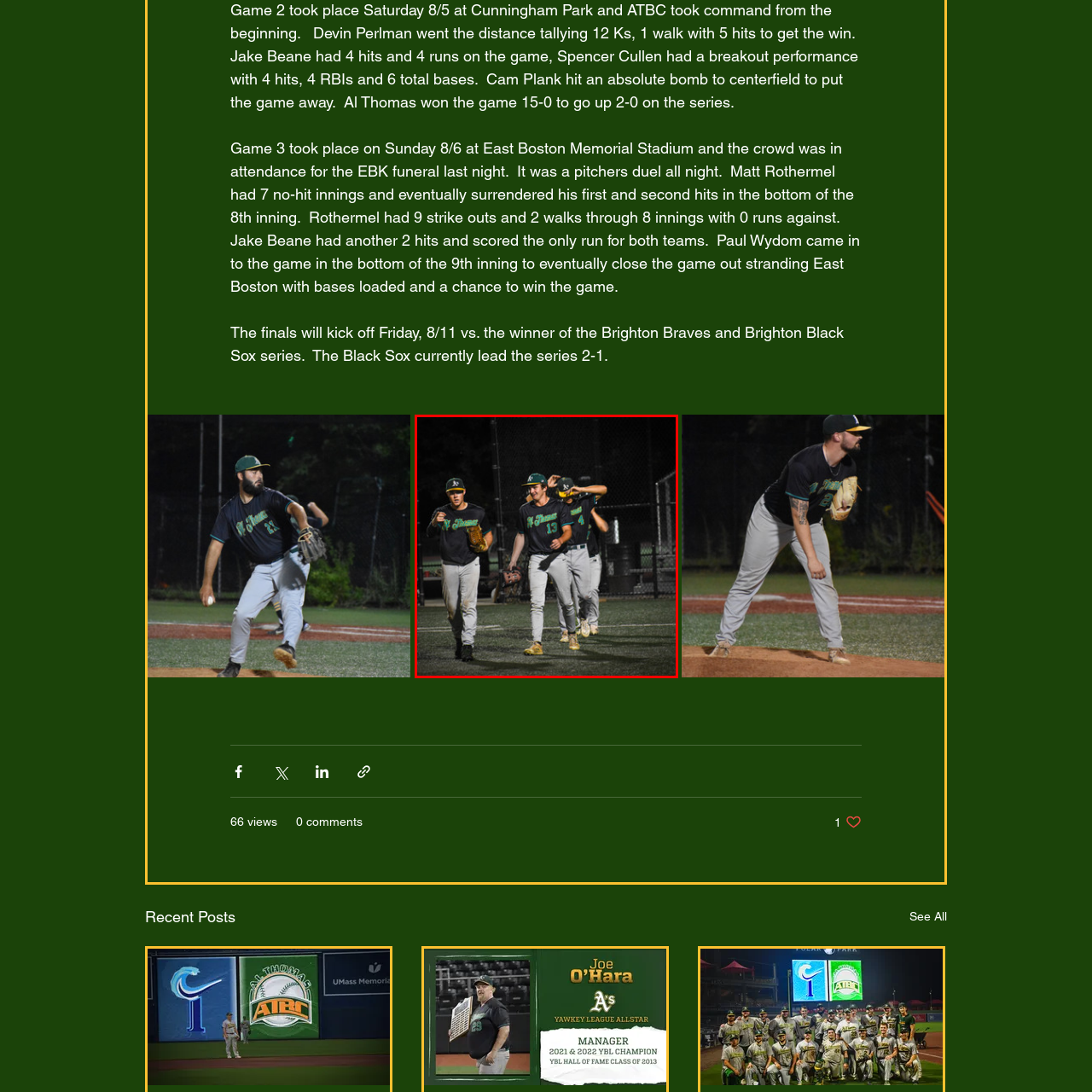Pay attention to the content inside the red bounding box and deliver a detailed answer to the following question based on the image's details: What is the atmosphere of the scene?

The caption describes the atmosphere as charged with the excitement of the game, which is highlighted by the illuminated field and the focused expressions of the athletes.